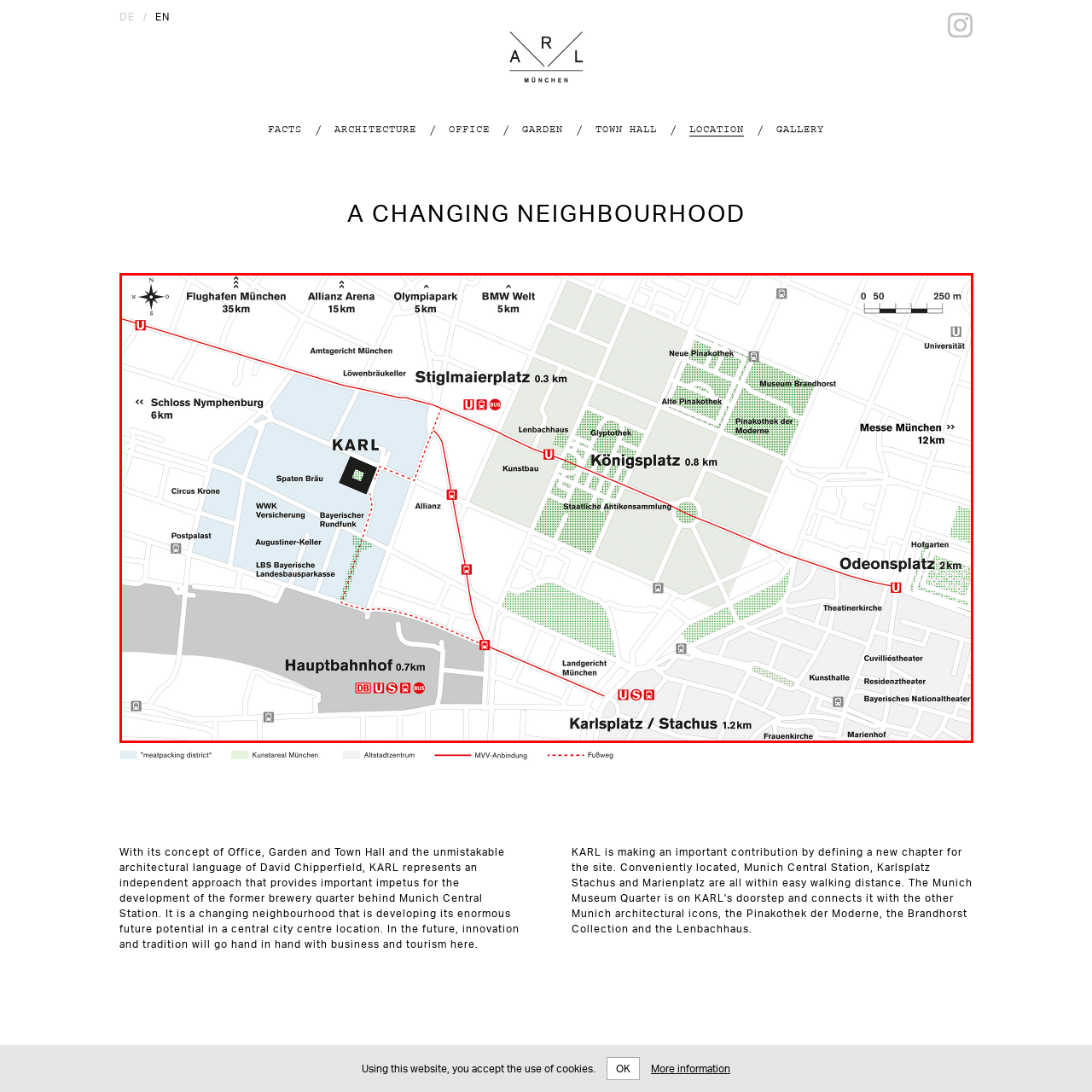What is the purpose of the map layout?
Study the image within the red bounding box and provide a detailed response to the question.

The map layout serves as a useful guide for navigating the neighborhood and understanding its connections to broader Munich attractions, which implies that the primary purpose of the map is to facilitate navigation and exploration of the area surrounding the KARL development project.